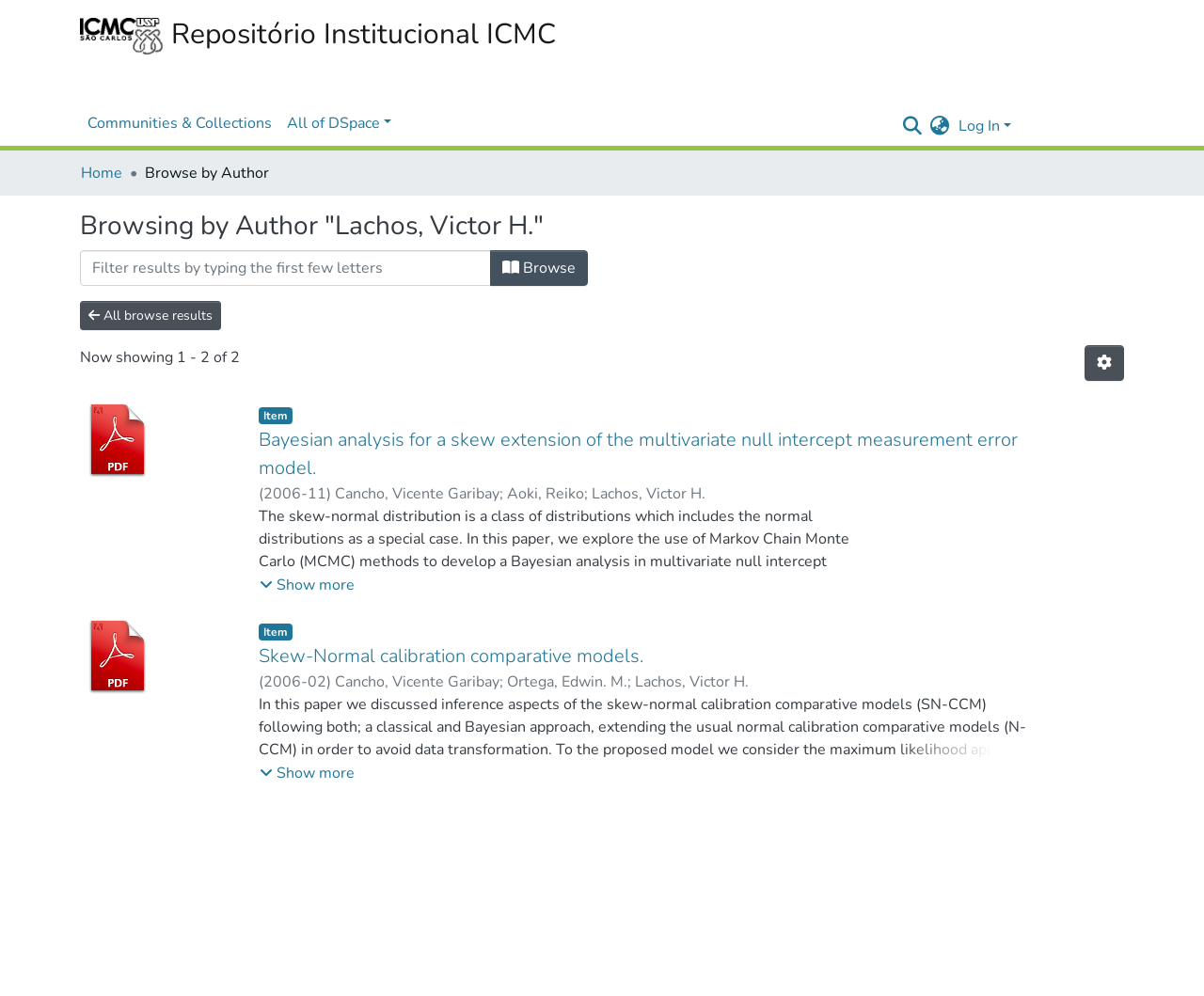Highlight the bounding box of the UI element that corresponds to this description: "Home".

[0.067, 0.162, 0.102, 0.185]